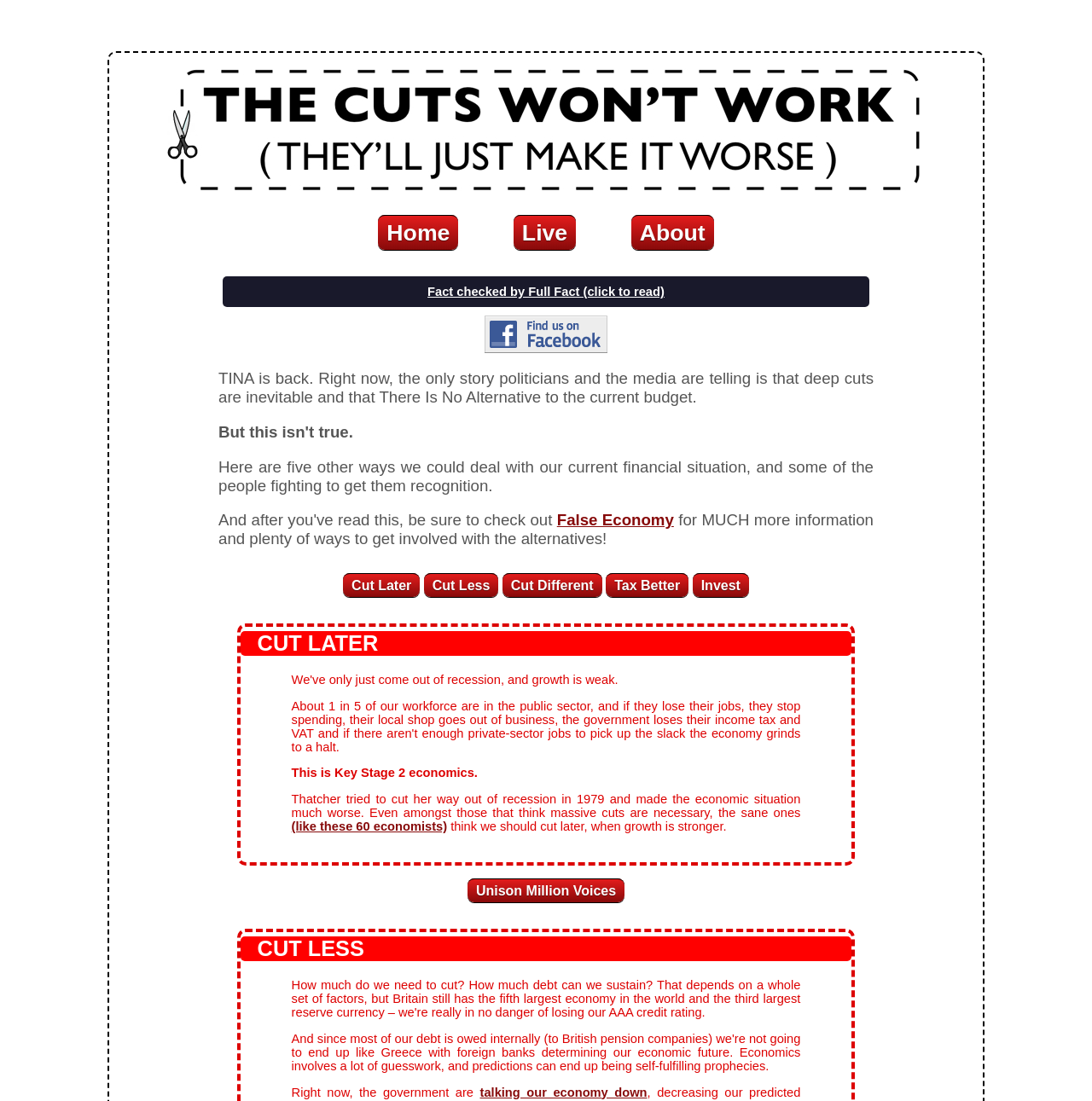Write an elaborate caption that captures the essence of the webpage.

The webpage is titled "The Cuts Won't Work" and features a logo at the top center of the page. Below the logo, there is a navigation menu with four links: "Home", "Live", "About", and a fact-checked link by Full Fact. To the right of the navigation menu, there is a link to find the page on Facebook, accompanied by a Facebook icon.

The main content of the webpage starts with a paragraph of text that discusses the current narrative around budget cuts and the idea that there is no alternative. This is followed by another paragraph that introduces five alternative ways to deal with the current financial situation.

Below these paragraphs, there are five links: "False Economy", "Cut Later", "Cut Less", "Cut Different", and "Tax Better", which are arranged horizontally across the page. The "Cut Later" link is accompanied by a description that explains the concept, citing an example from 1979 when Thatcher's cuts worsened the economic situation. The description also includes a link to a group of 60 economists who support the idea of cutting later.

Further down the page, there is another link, "Unison Million Voices", and a description for the "Cut Less" option, which discusses the government's current approach to the economy.